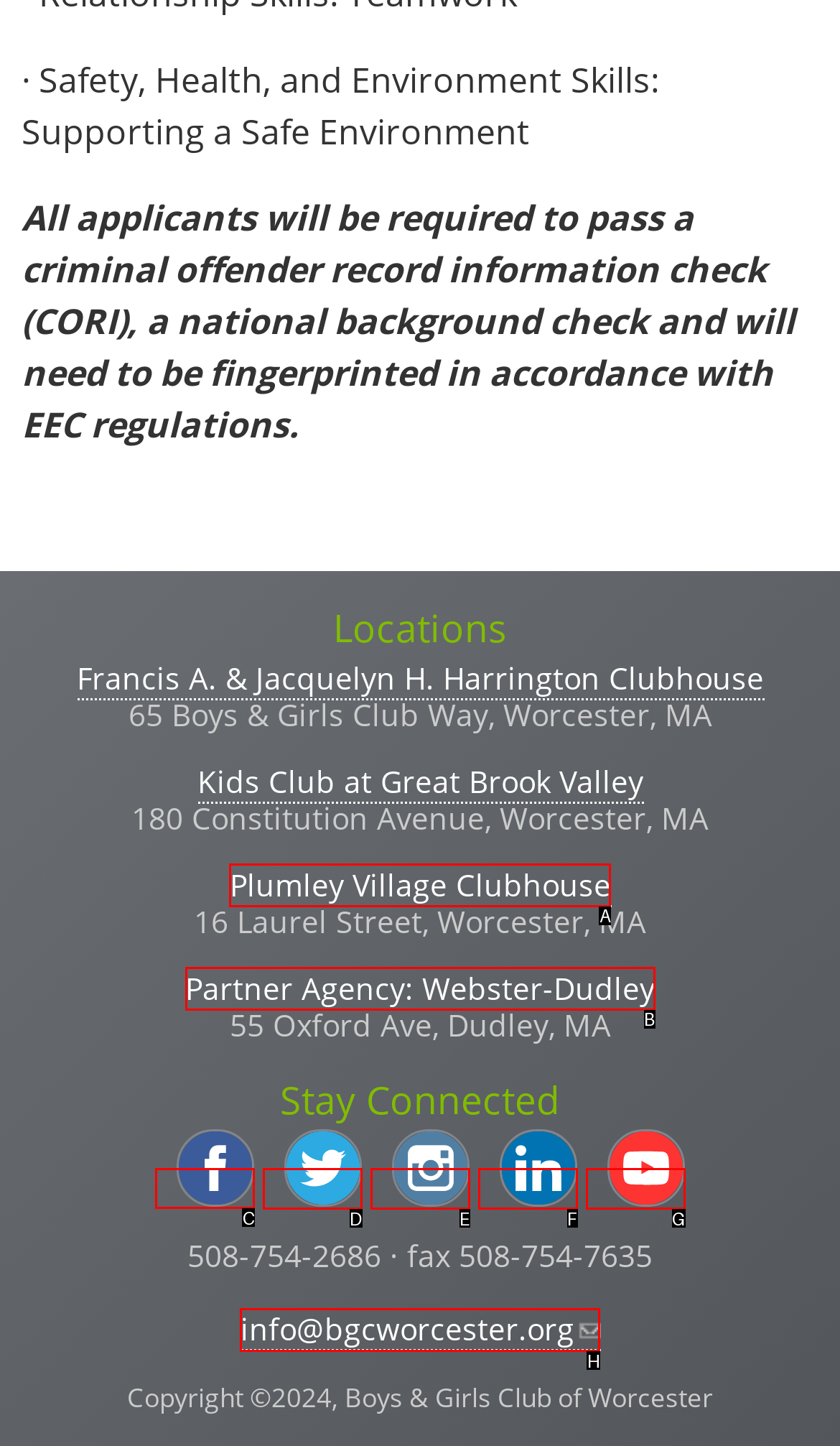Select the correct UI element to click for this task: Check Facebook.
Answer using the letter from the provided options.

C